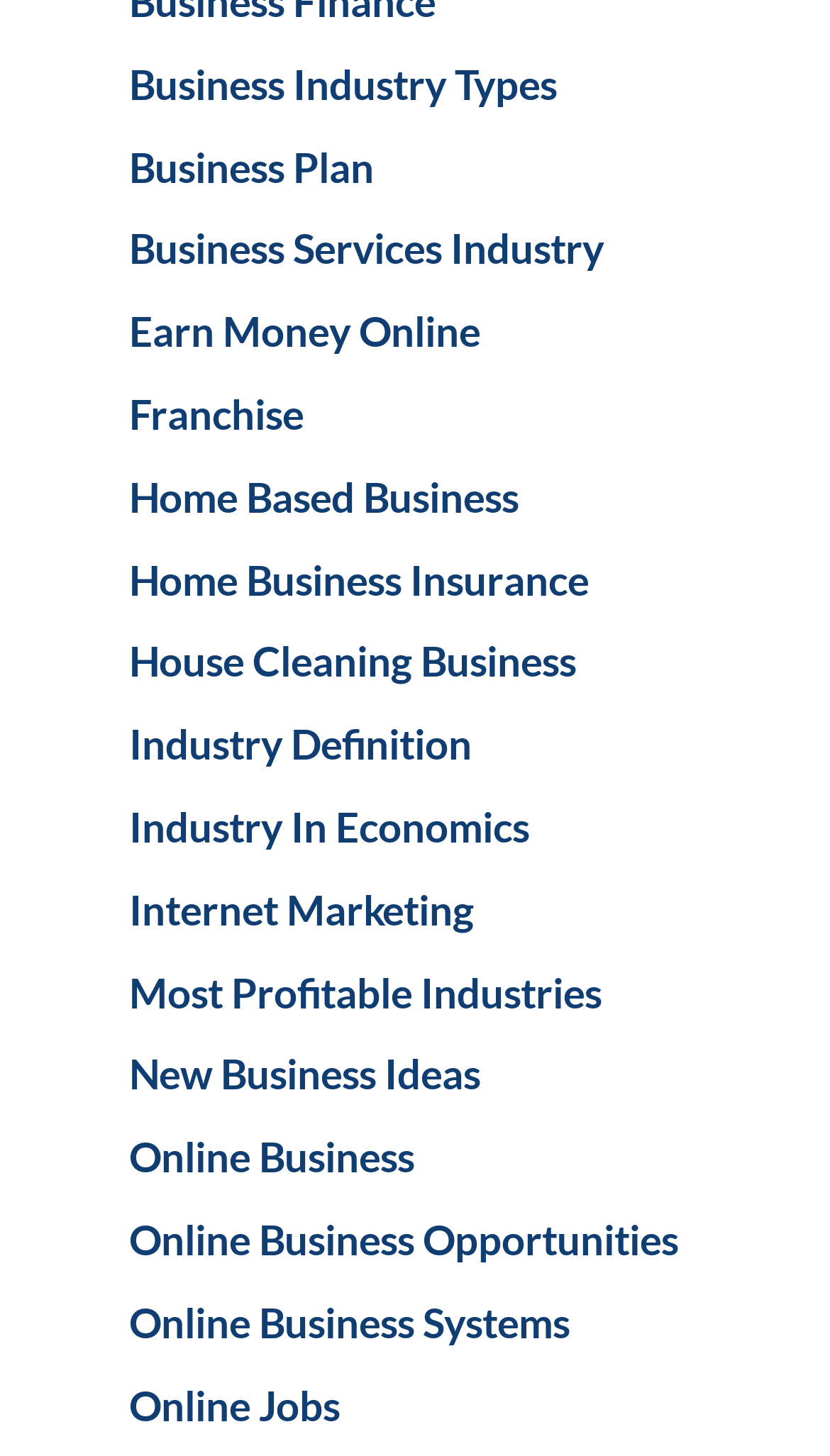Determine the bounding box for the described UI element: "Online Business".

[0.155, 0.778, 0.499, 0.811]